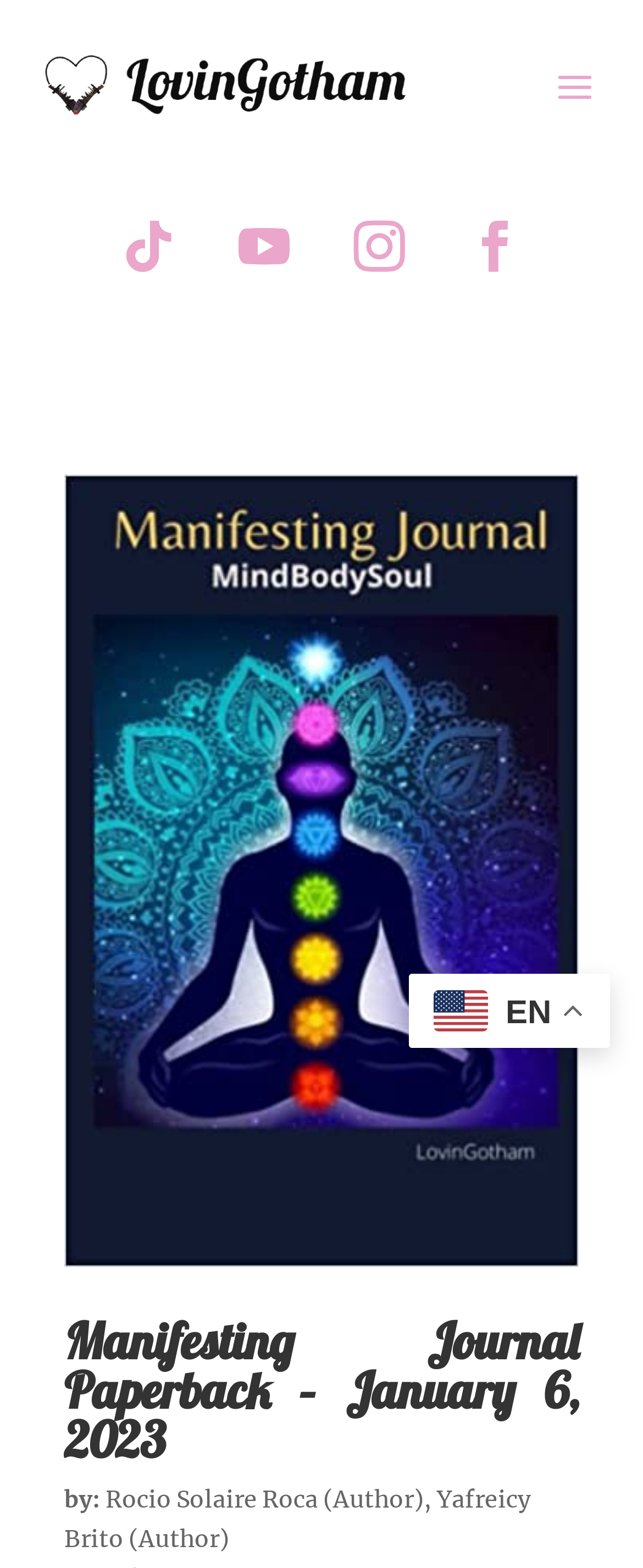How many social media links are there?
Using the image provided, answer with just one word or phrase.

4